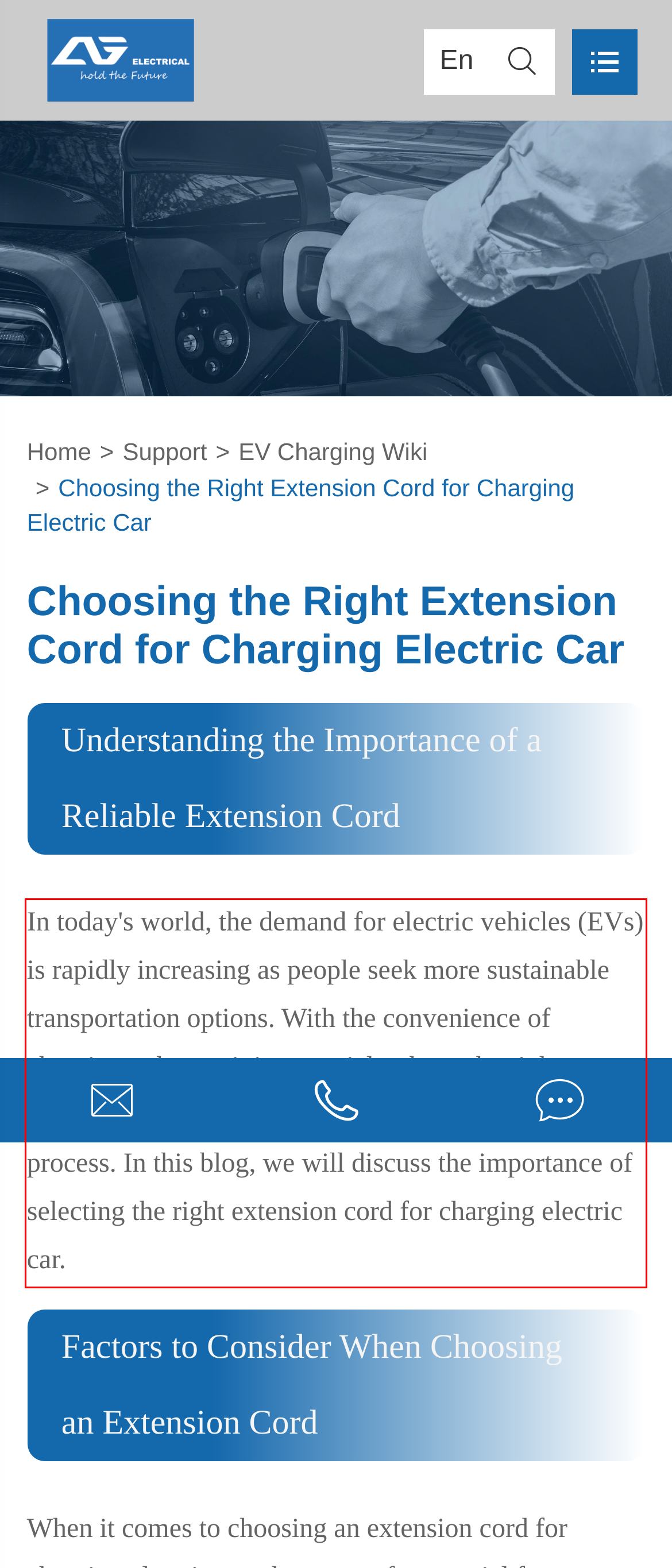Extract and provide the text found inside the red rectangle in the screenshot of the webpage.

In today's world, the demand for electric vehicles (EVs) is rapidly increasing as people seek more sustainable transportation options. With the convenience of charging at home, it is essential to have the right equipment to ensure a safe and efficient charging process. In this blog, we will discuss the importance of selecting the right extension cord for charging electric car.